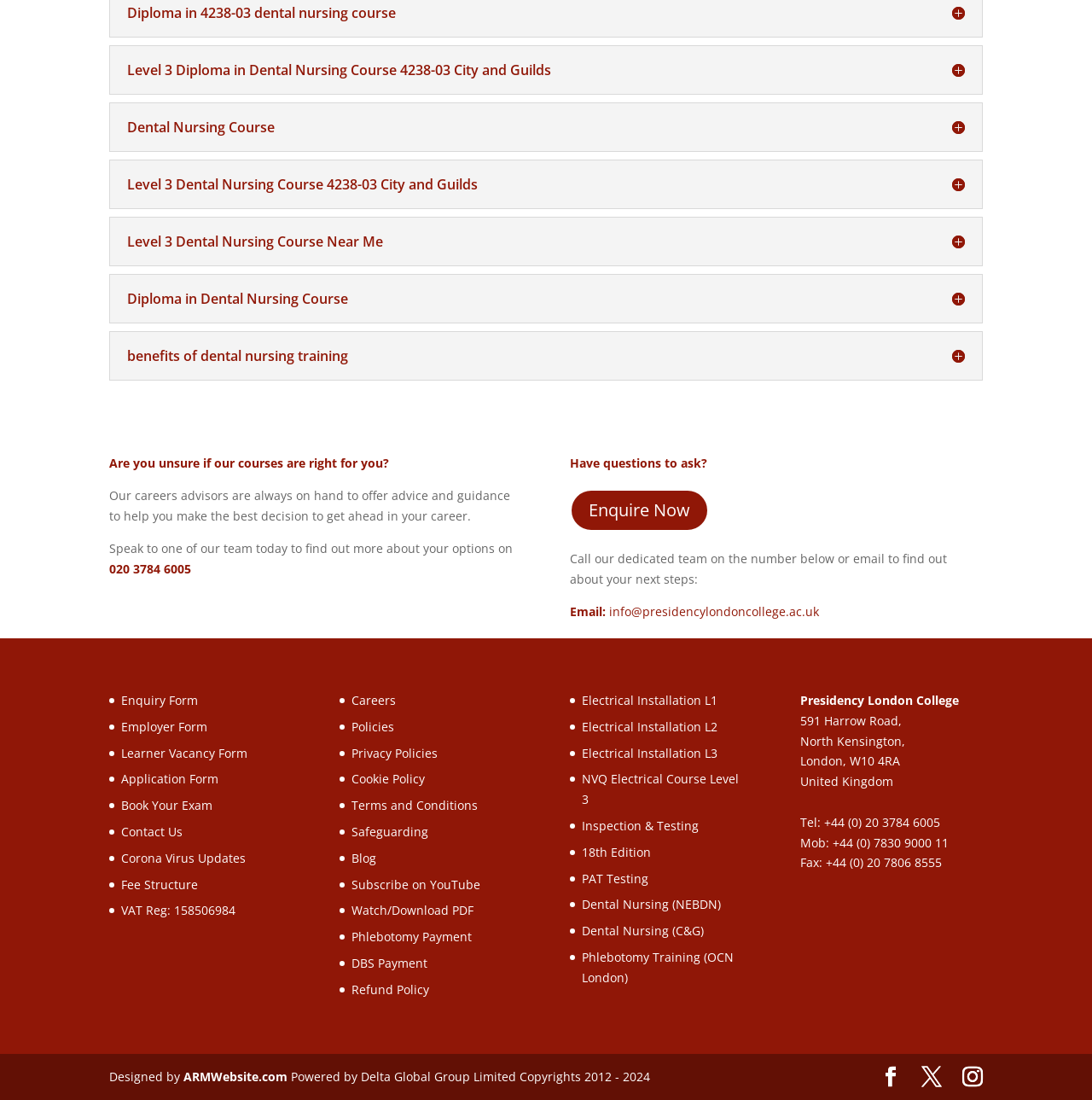Determine the bounding box coordinates of the clickable element necessary to fulfill the instruction: "Fill out the enquiry form". Provide the coordinates as four float numbers within the 0 to 1 range, i.e., [left, top, right, bottom].

[0.111, 0.629, 0.181, 0.644]